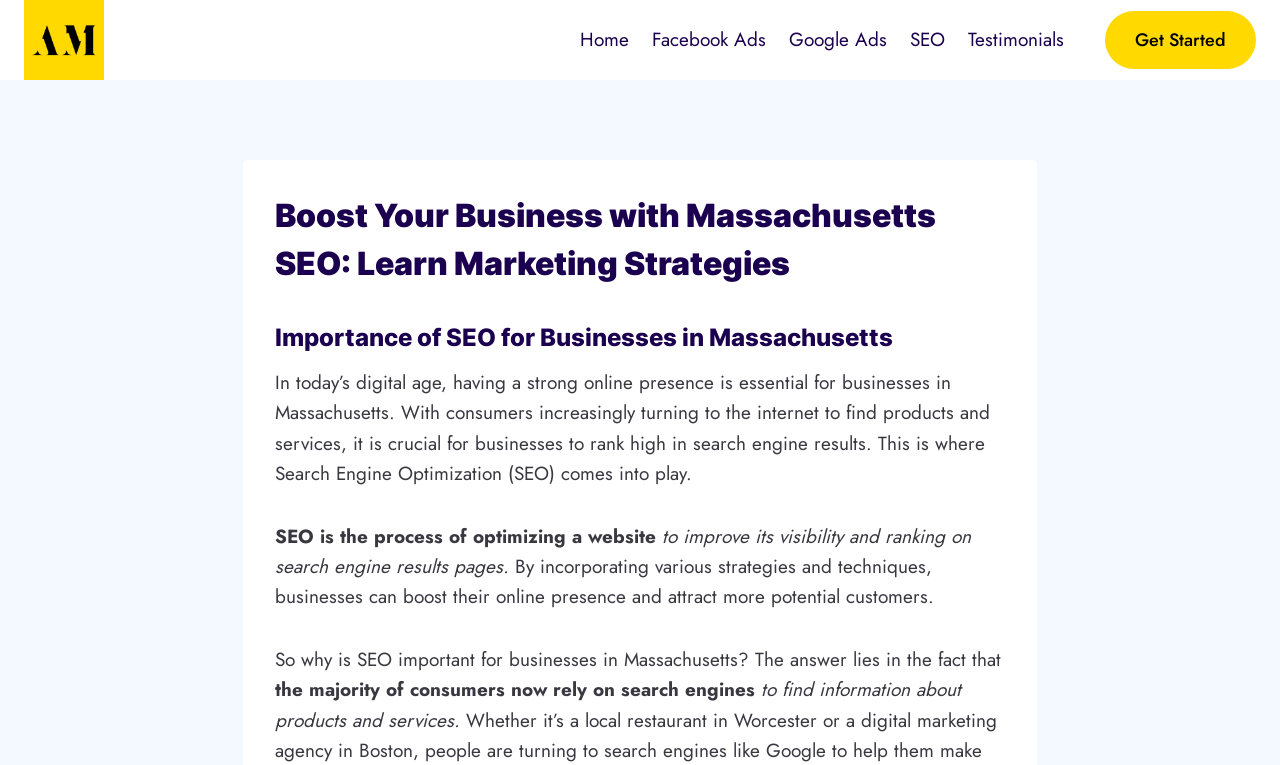Provide a brief response to the question below using one word or phrase:
What is the role of search engines in consumer behavior?

Find information about products and services